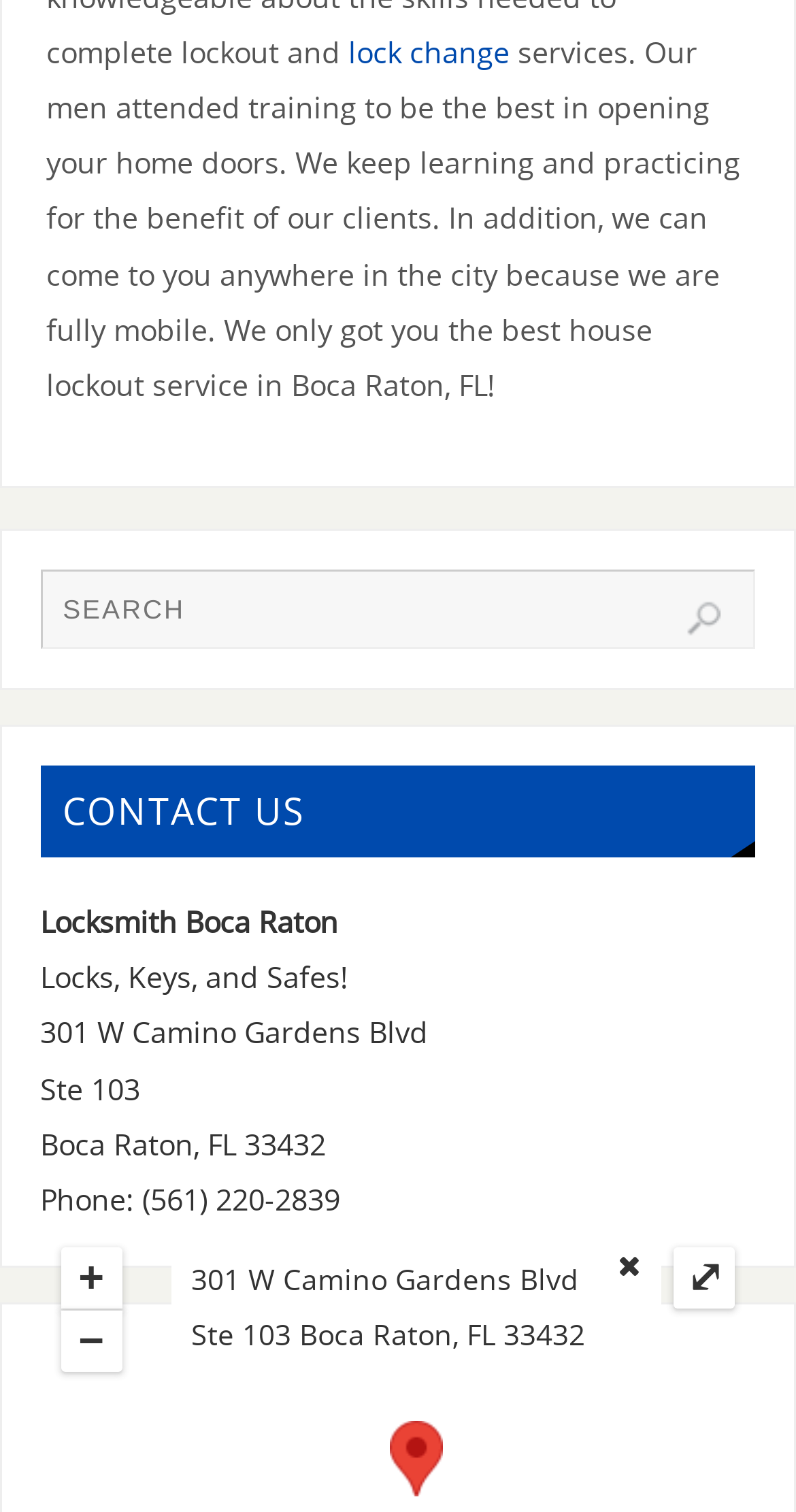Answer the following in one word or a short phrase: 
What is the main service offered by this company?

Lockout service